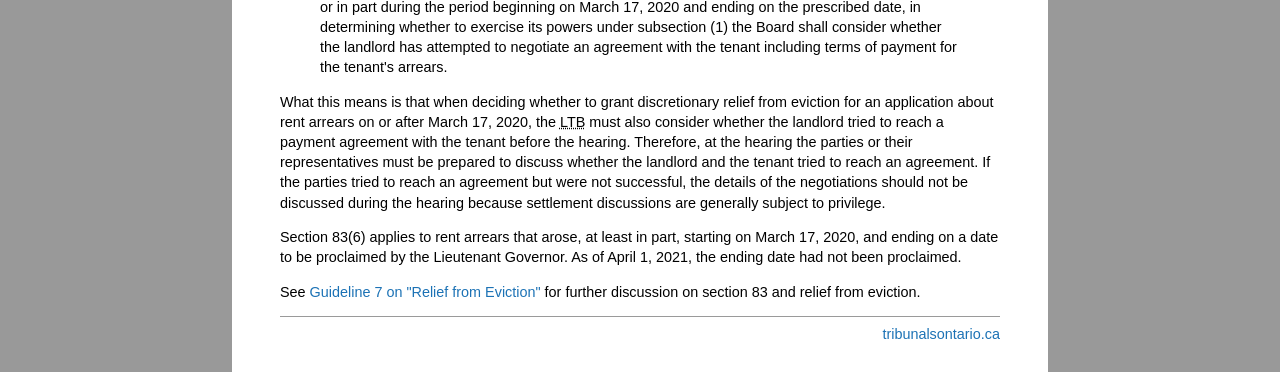Locate the UI element described as follows: "tribunalsontario.ca". Return the bounding box coordinates as four float numbers between 0 and 1 in the order [left, top, right, bottom].

[0.689, 0.878, 0.781, 0.921]